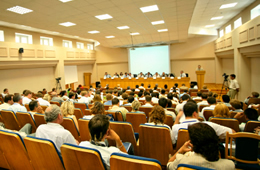Please provide a one-word or phrase answer to the question: 
What is the role of the people at the front?

Speakers or presenters